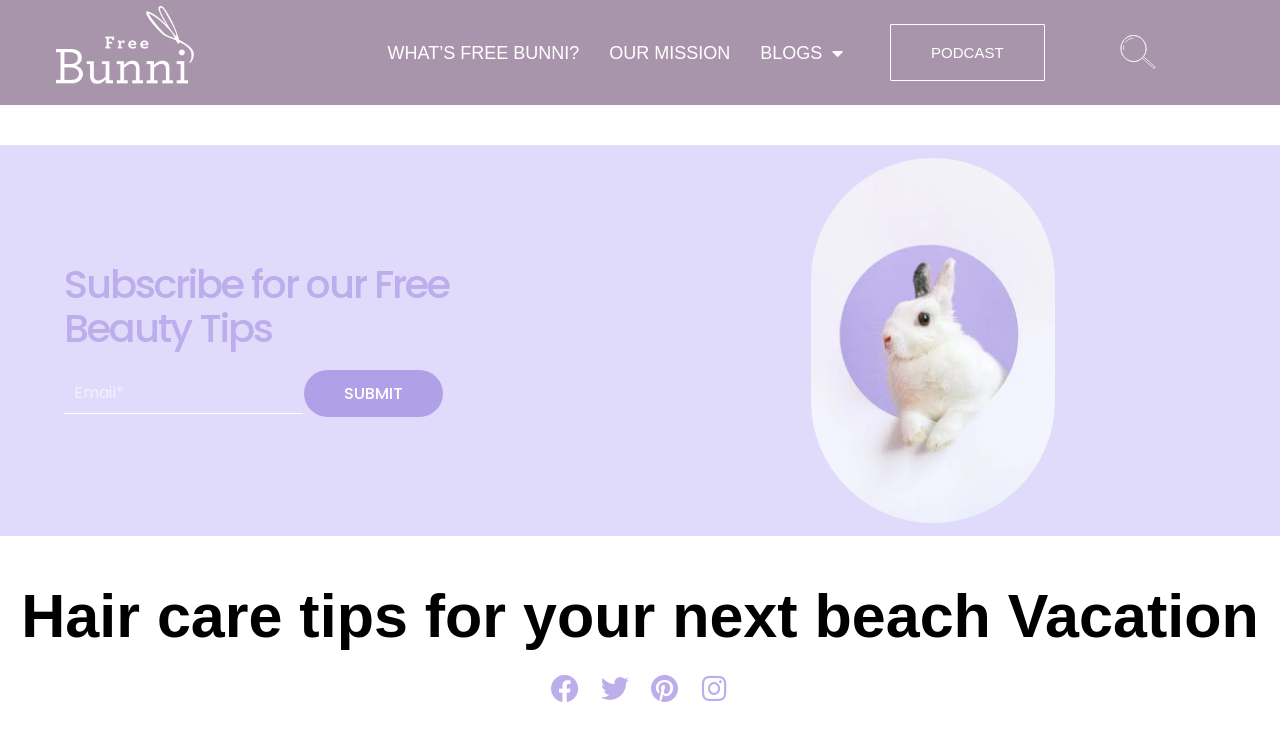Provide the bounding box coordinates of the HTML element described as: "Pinterest". The bounding box coordinates should be four float numbers between 0 and 1, i.e., [left, top, right, bottom].

[0.502, 0.882, 0.537, 0.941]